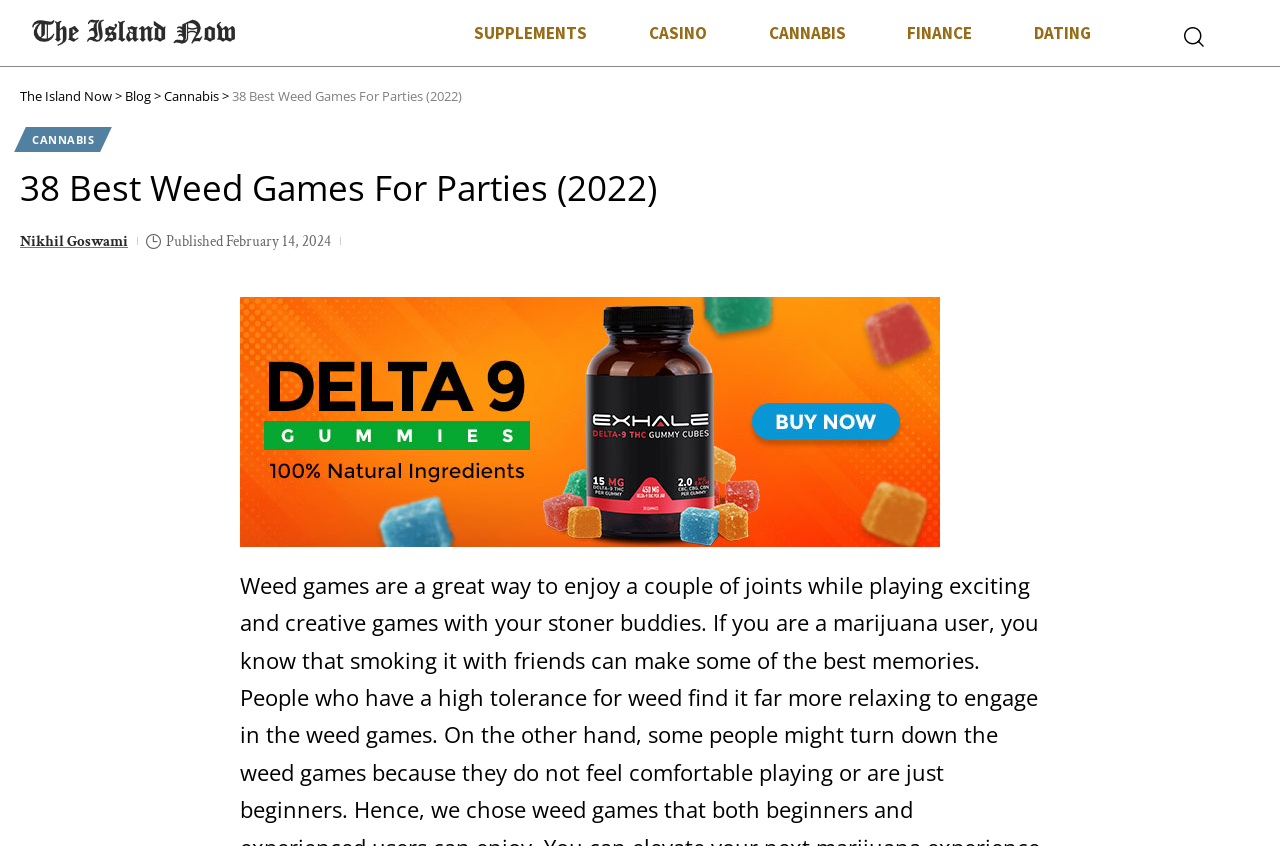How many links are in the header section?
Using the image as a reference, answer with just one word or a short phrase.

6